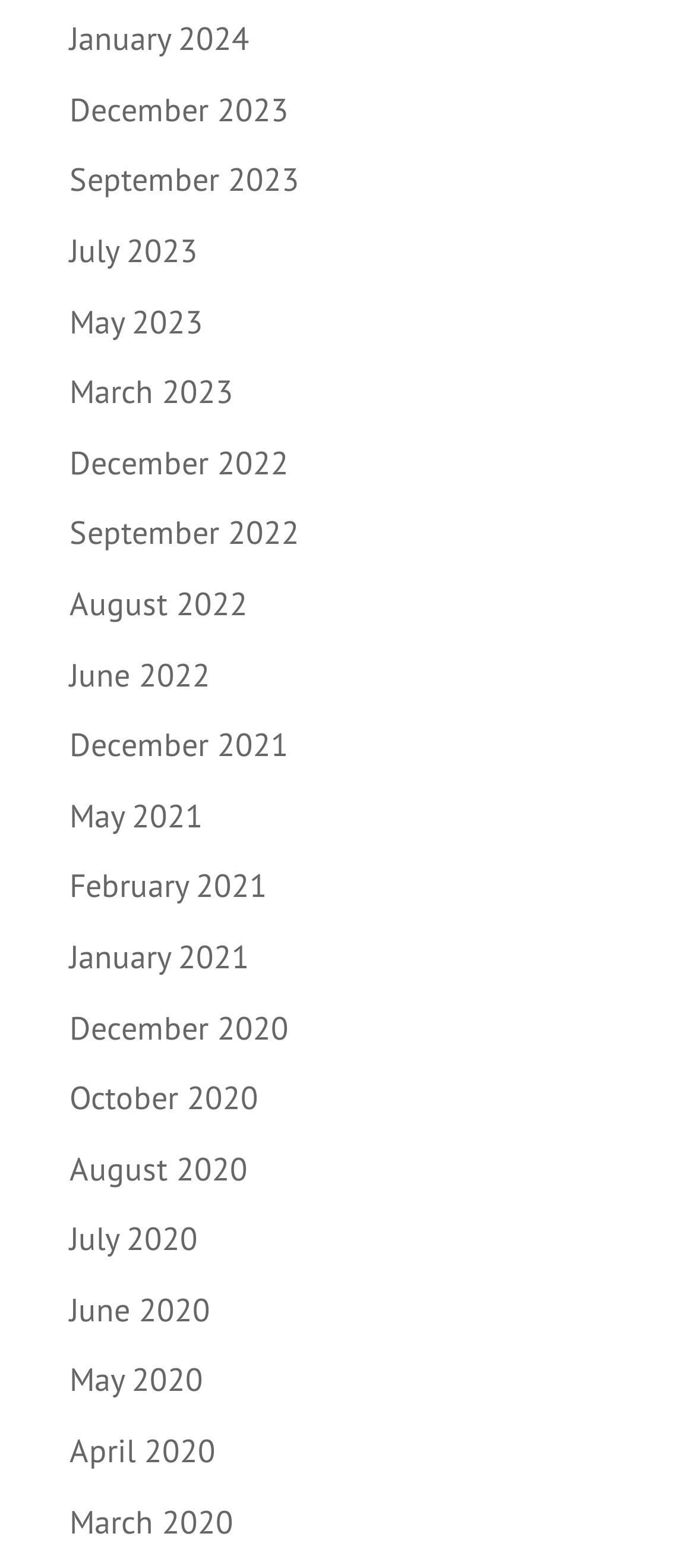Locate the bounding box coordinates of the region to be clicked to comply with the following instruction: "access July 2023". The coordinates must be four float numbers between 0 and 1, in the form [left, top, right, bottom].

[0.1, 0.147, 0.285, 0.173]